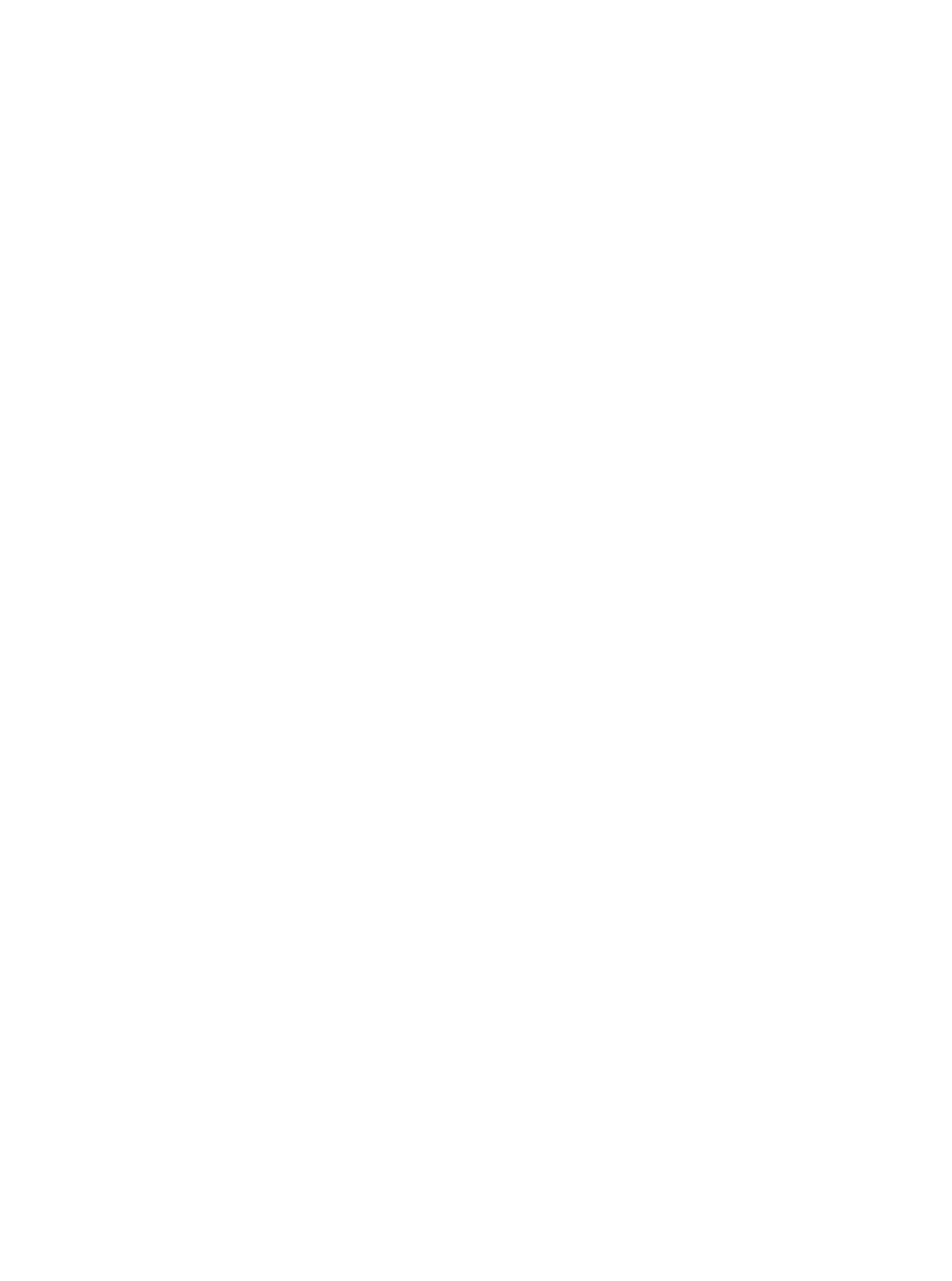What is the name of the company that signed an agreement with Bantotal to integrate its services to Bantotal Store?
Look at the image and respond with a one-word or short phrase answer.

CPA Ferrere